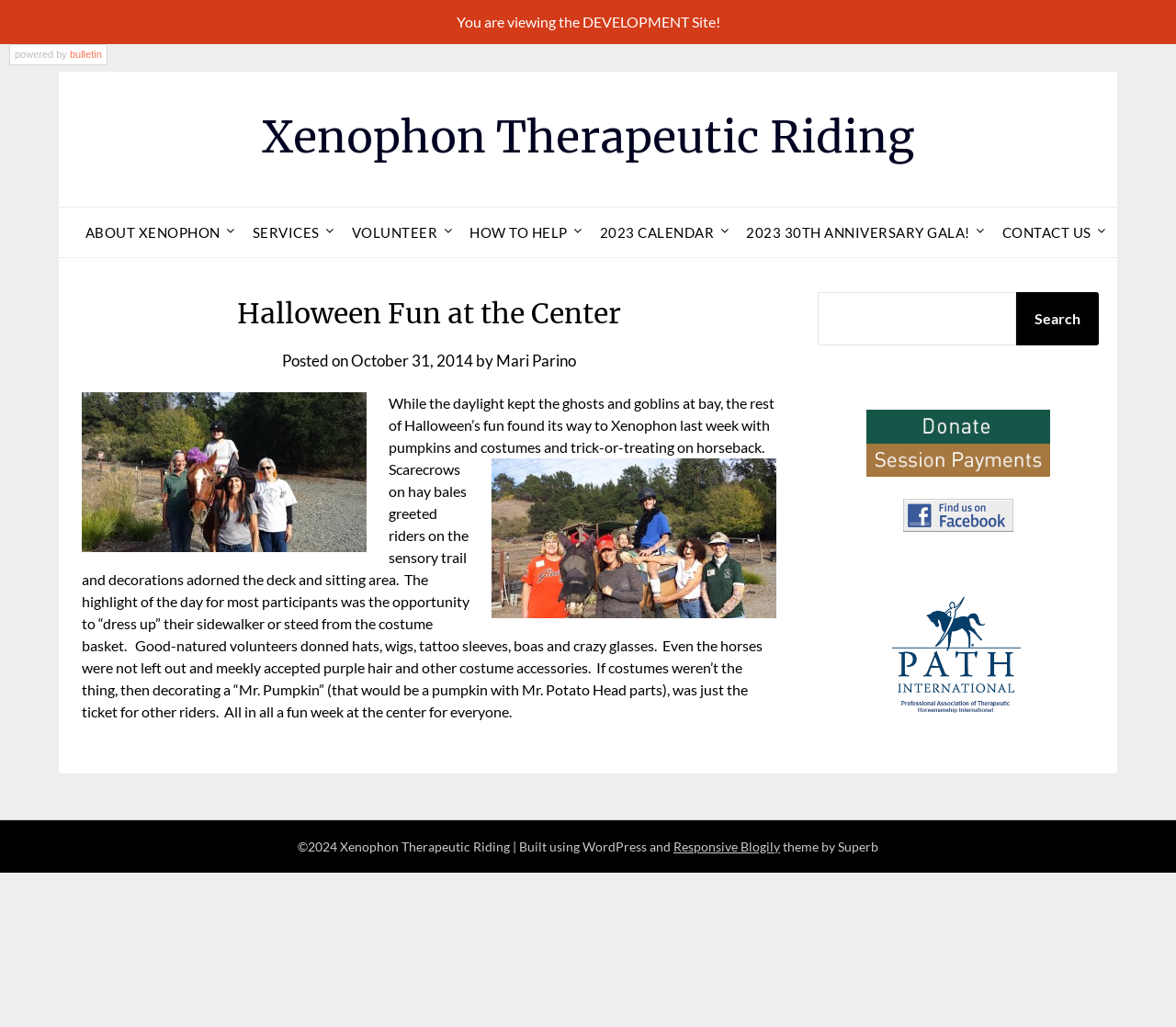Please identify the coordinates of the bounding box that should be clicked to fulfill this instruction: "Donate now!".

[0.696, 0.399, 0.934, 0.432]